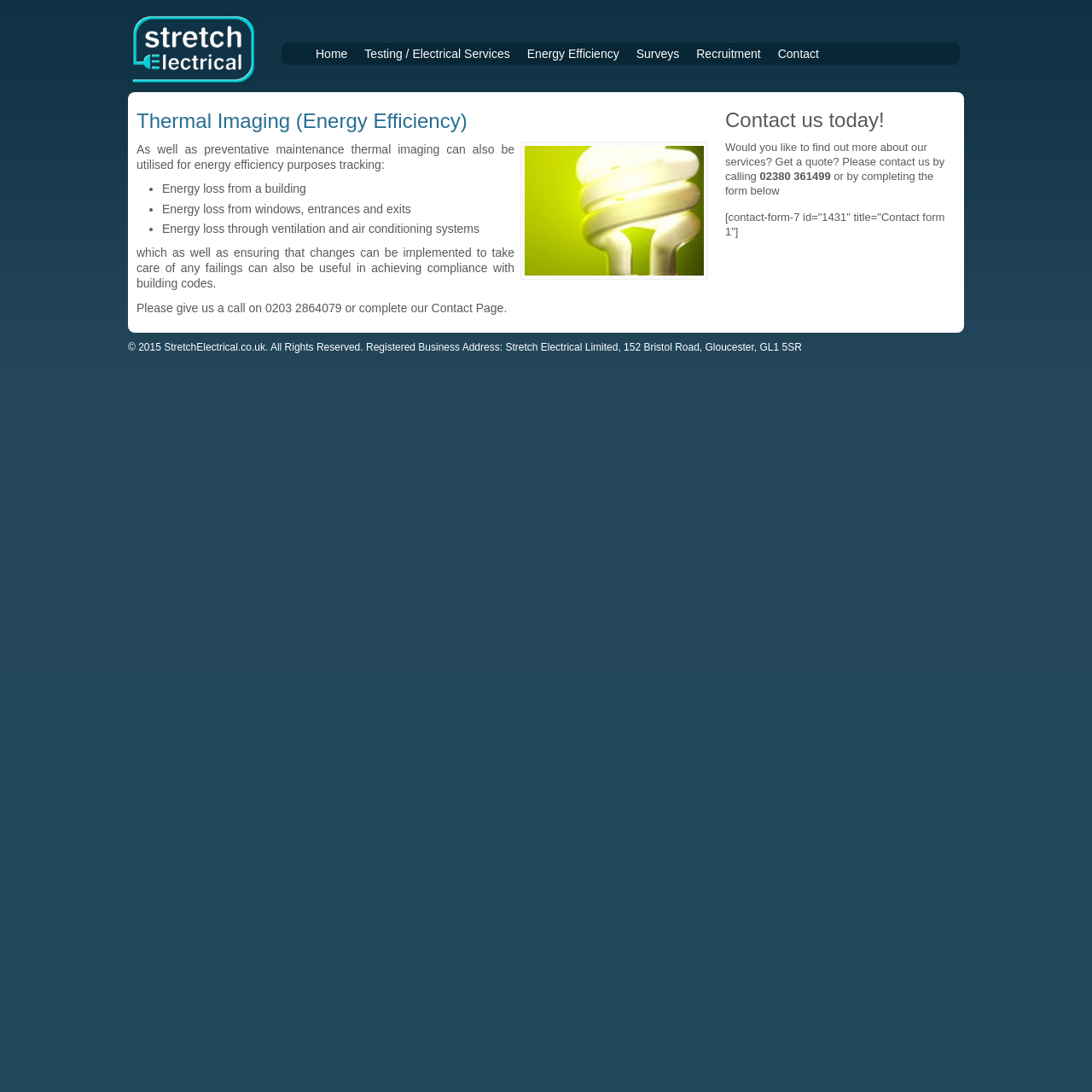Please reply to the following question using a single word or phrase: 
What is the purpose of thermal imaging?

Energy efficiency